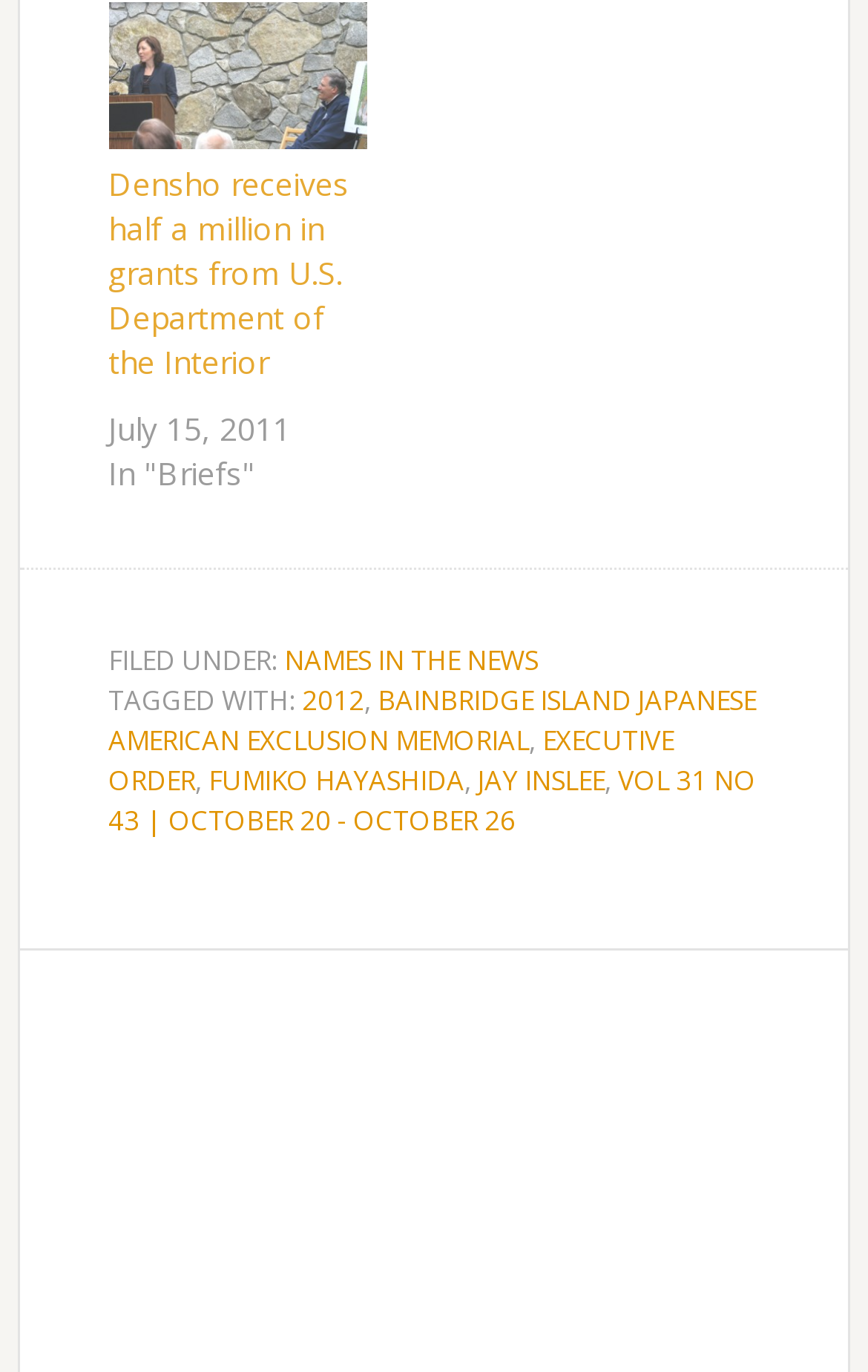What is the volume and number of the news article?
Analyze the image and provide a thorough answer to the question.

I found the volume and number of the news article by looking at the link element with the text 'VOL 31 NO 43 | OCTOBER 20 - OCTOBER 26'. This link is located in the footer section of the webpage.